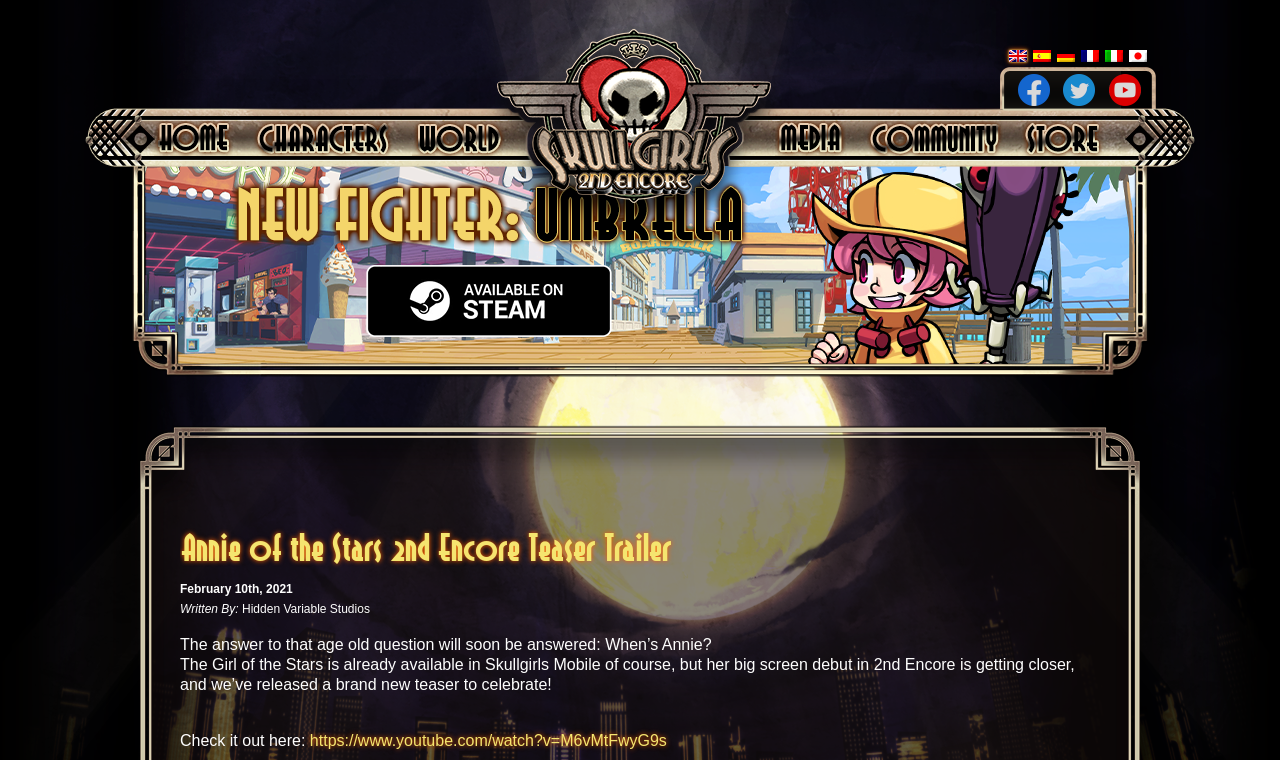Give a succinct answer to this question in a single word or phrase: 
What is the type of content being celebrated with a brand new teaser?

Big screen debut